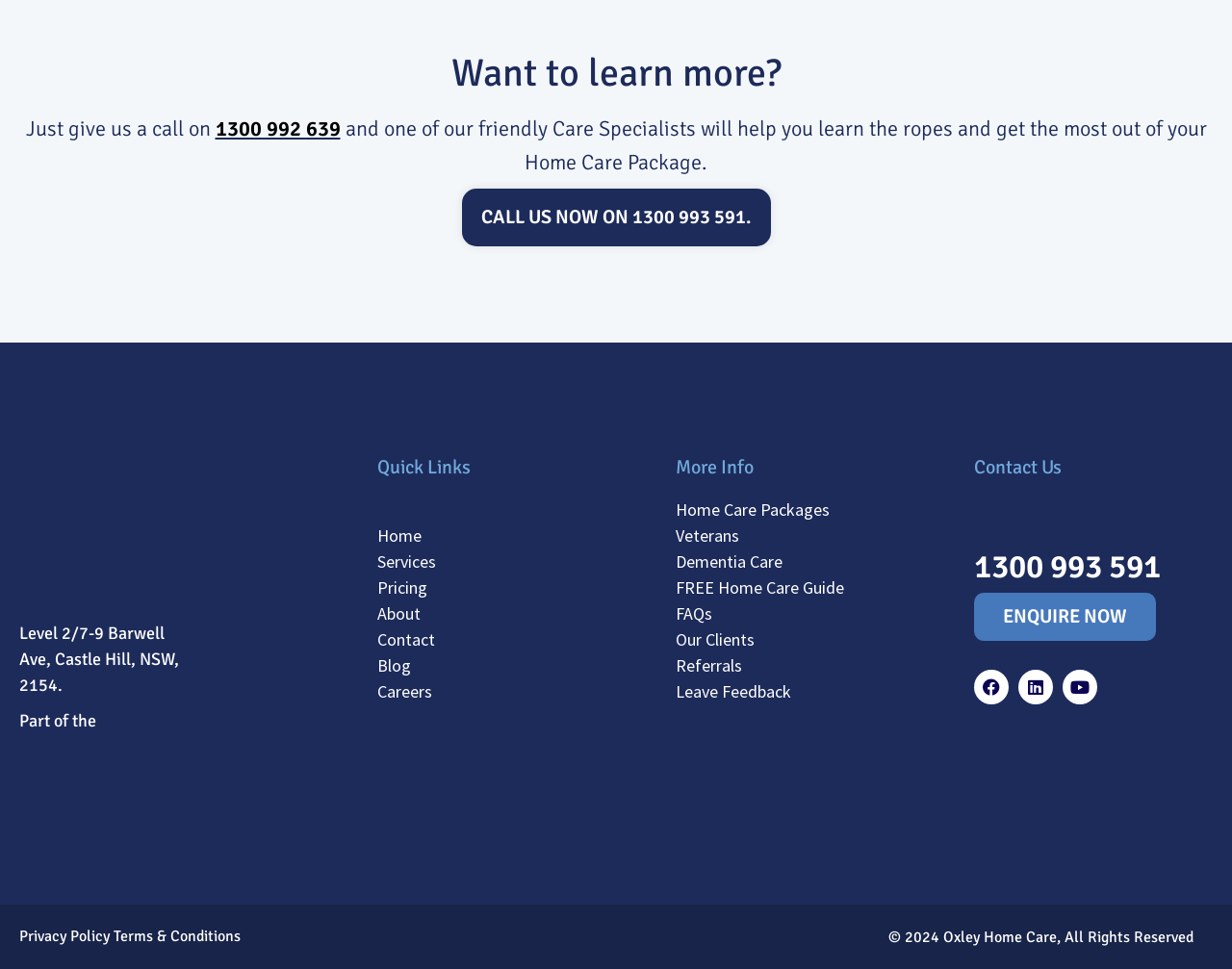What is the address of Oxley Home Care?
Please answer the question with a detailed response using the information from the screenshot.

I found the address by looking at the StaticText element 'Level 2/7-9 Barwell Ave, Castle Hill, NSW, 2154' which is likely the address of Oxley Home Care.